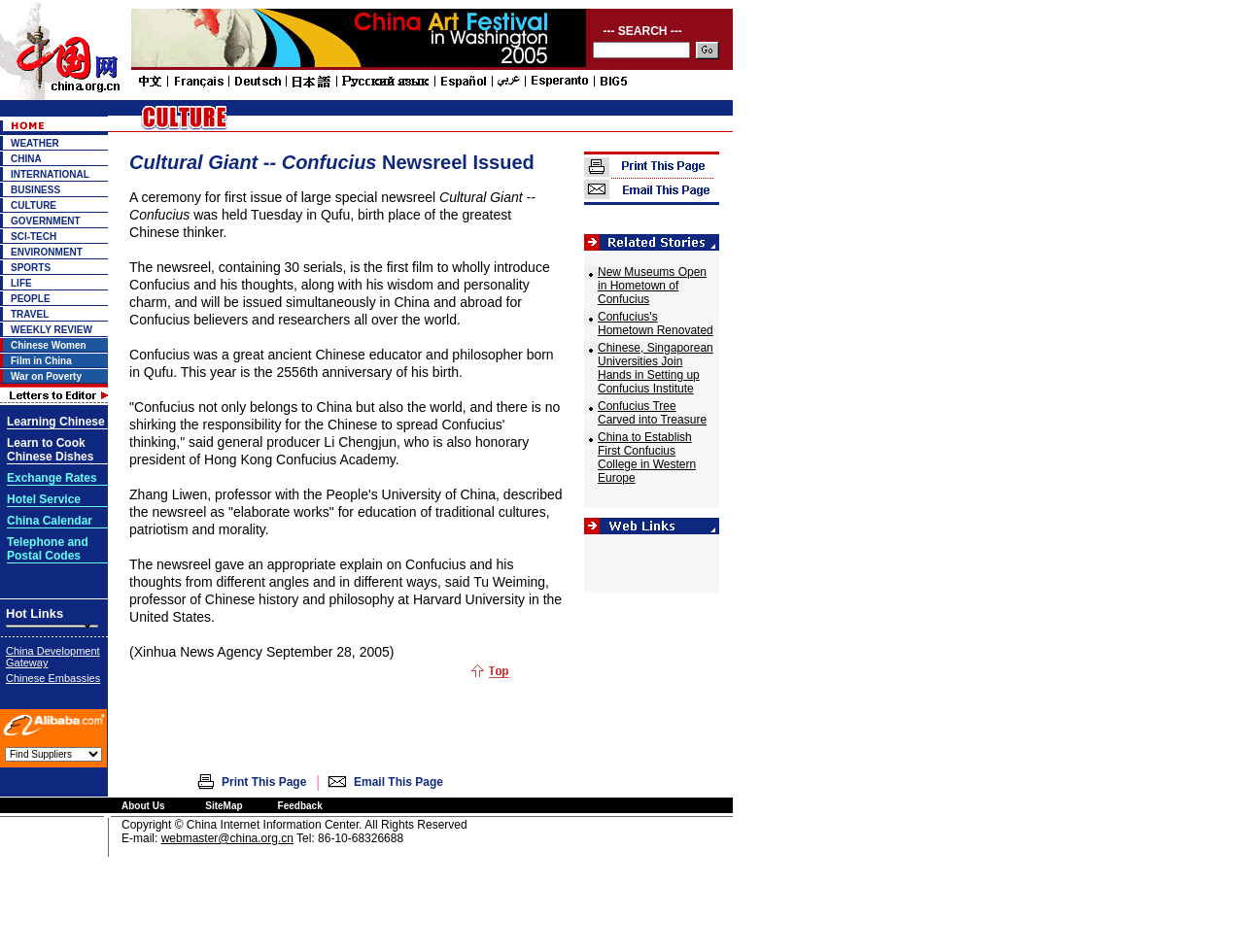Locate the bounding box coordinates of the clickable region to complete the following instruction: "Click on the weather link."

[0.0, 0.108, 0.087, 0.126]